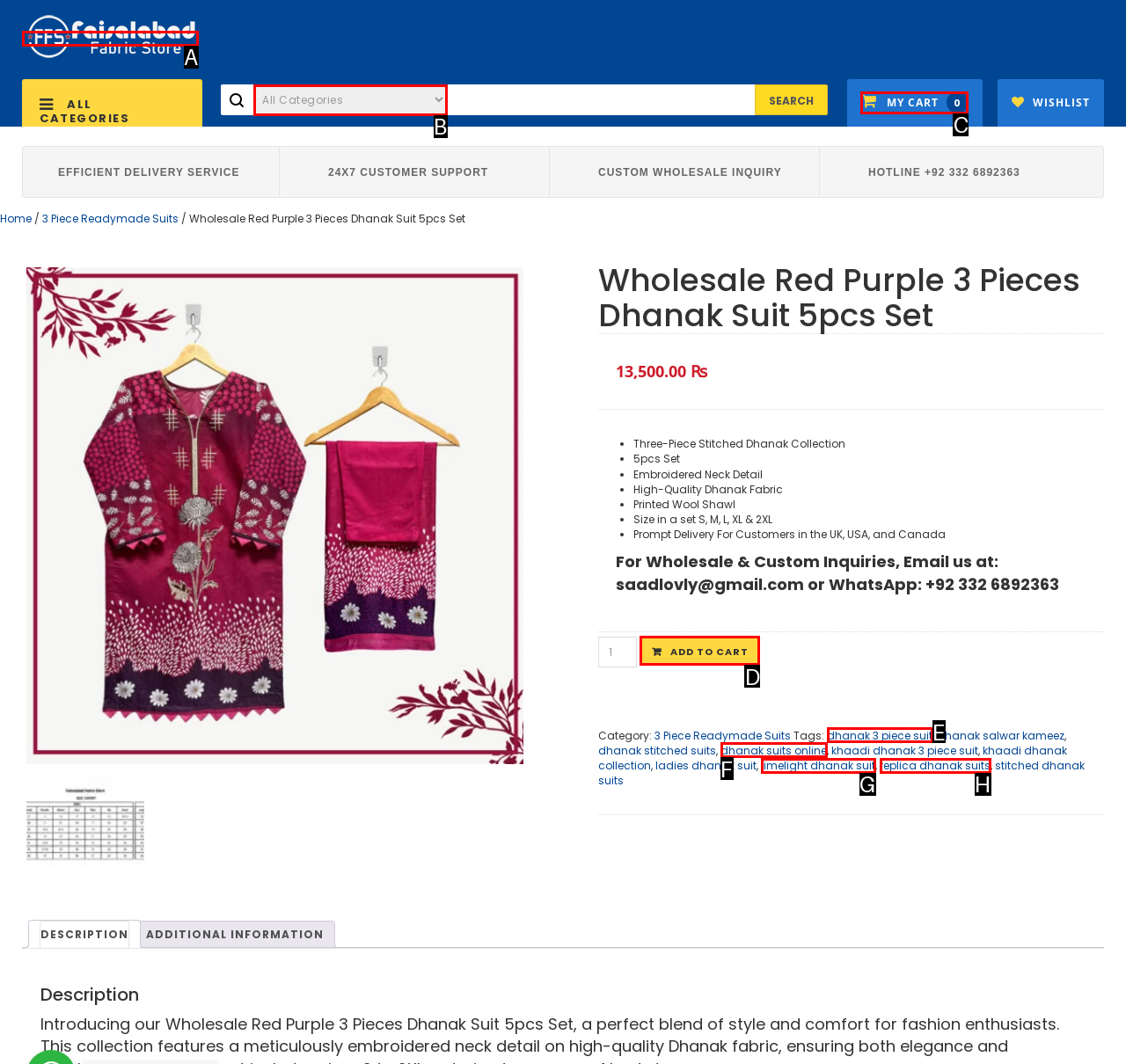Identify the bounding box that corresponds to: limelight dhanak suit
Respond with the letter of the correct option from the provided choices.

G